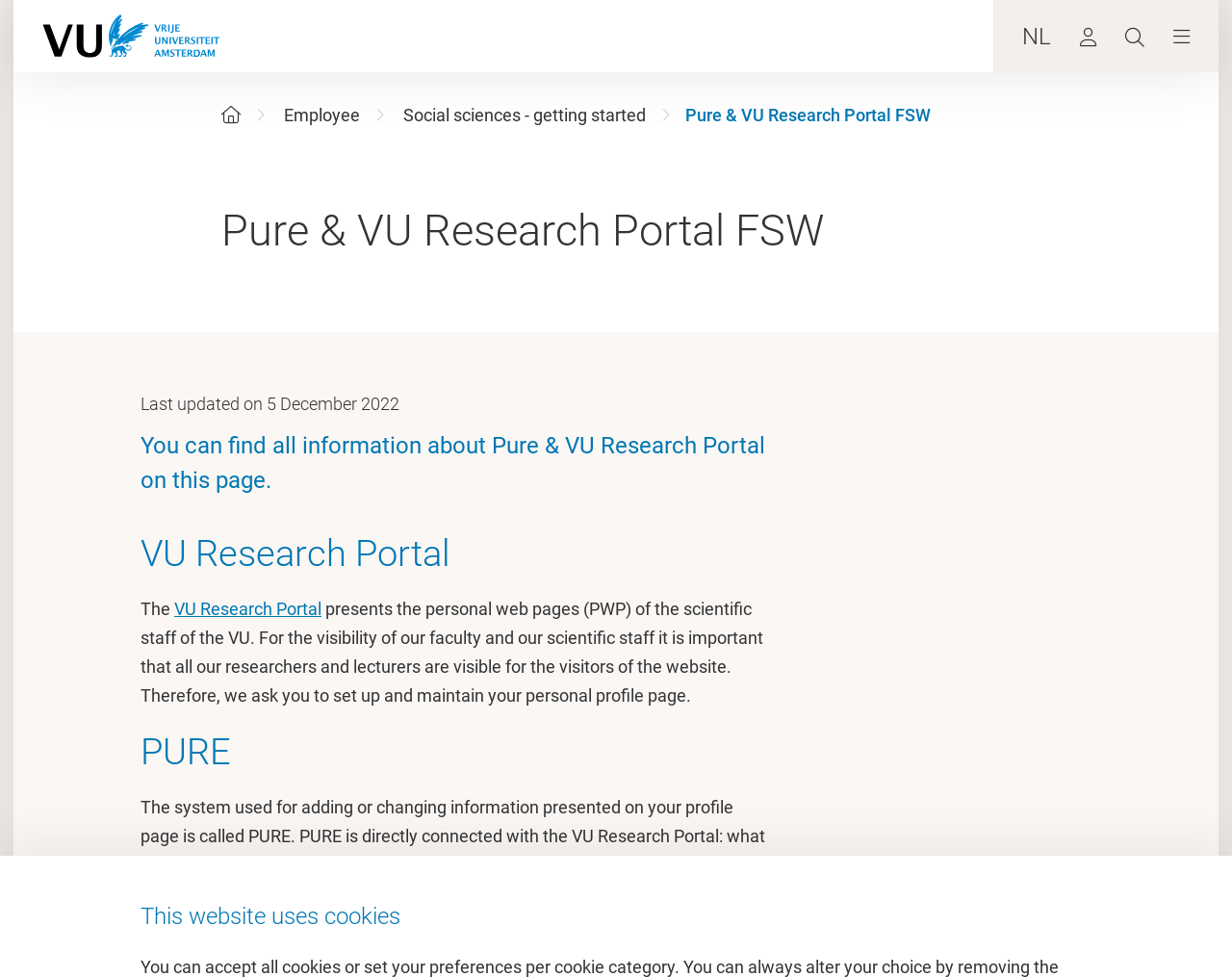Please extract and provide the main headline of the webpage.


Pure & VU Research Portal FSW
